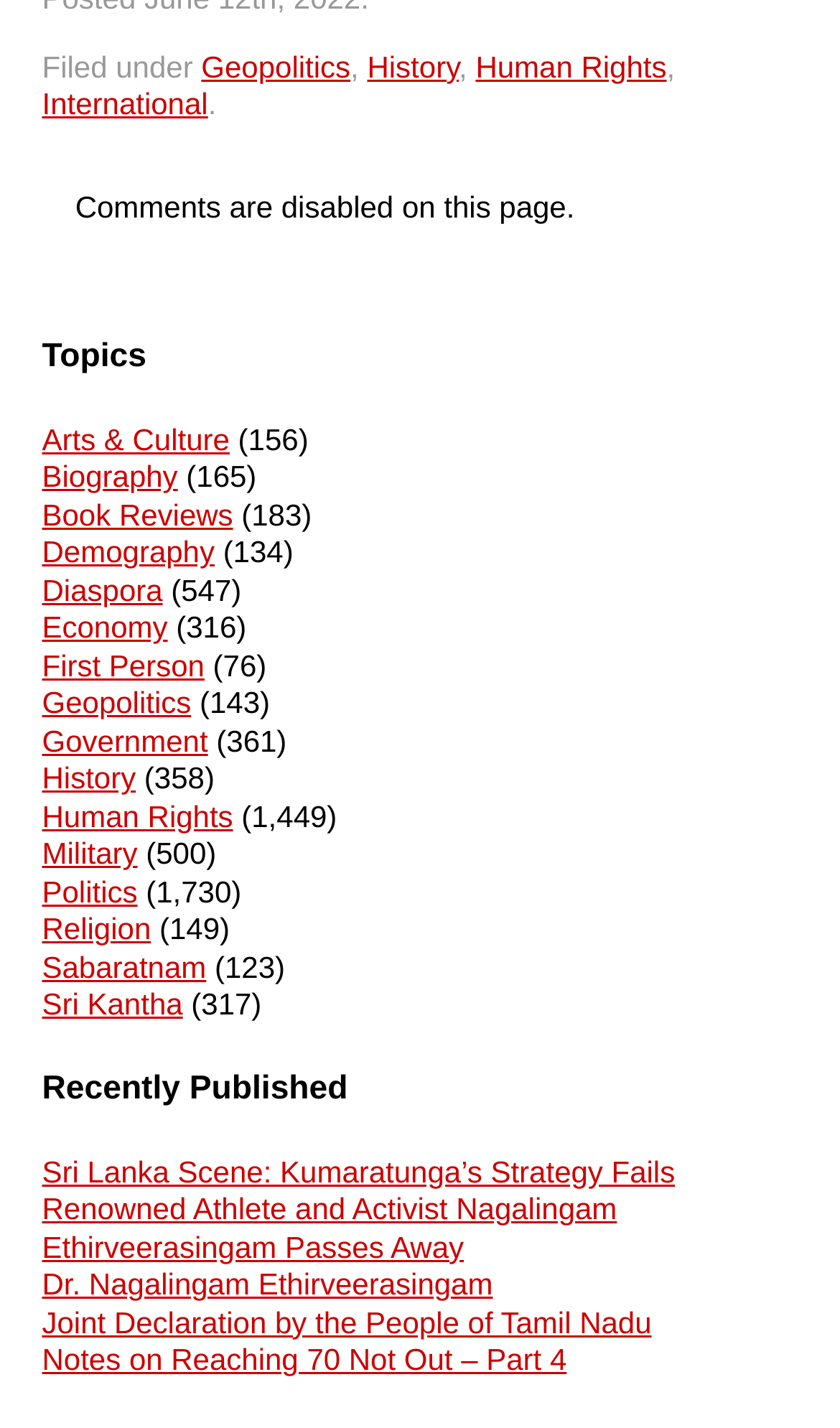Determine the bounding box coordinates of the region to click in order to accomplish the following instruction: "Click on the 'Geopolitics' link". Provide the coordinates as four float numbers between 0 and 1, specifically [left, top, right, bottom].

[0.24, 0.035, 0.417, 0.059]